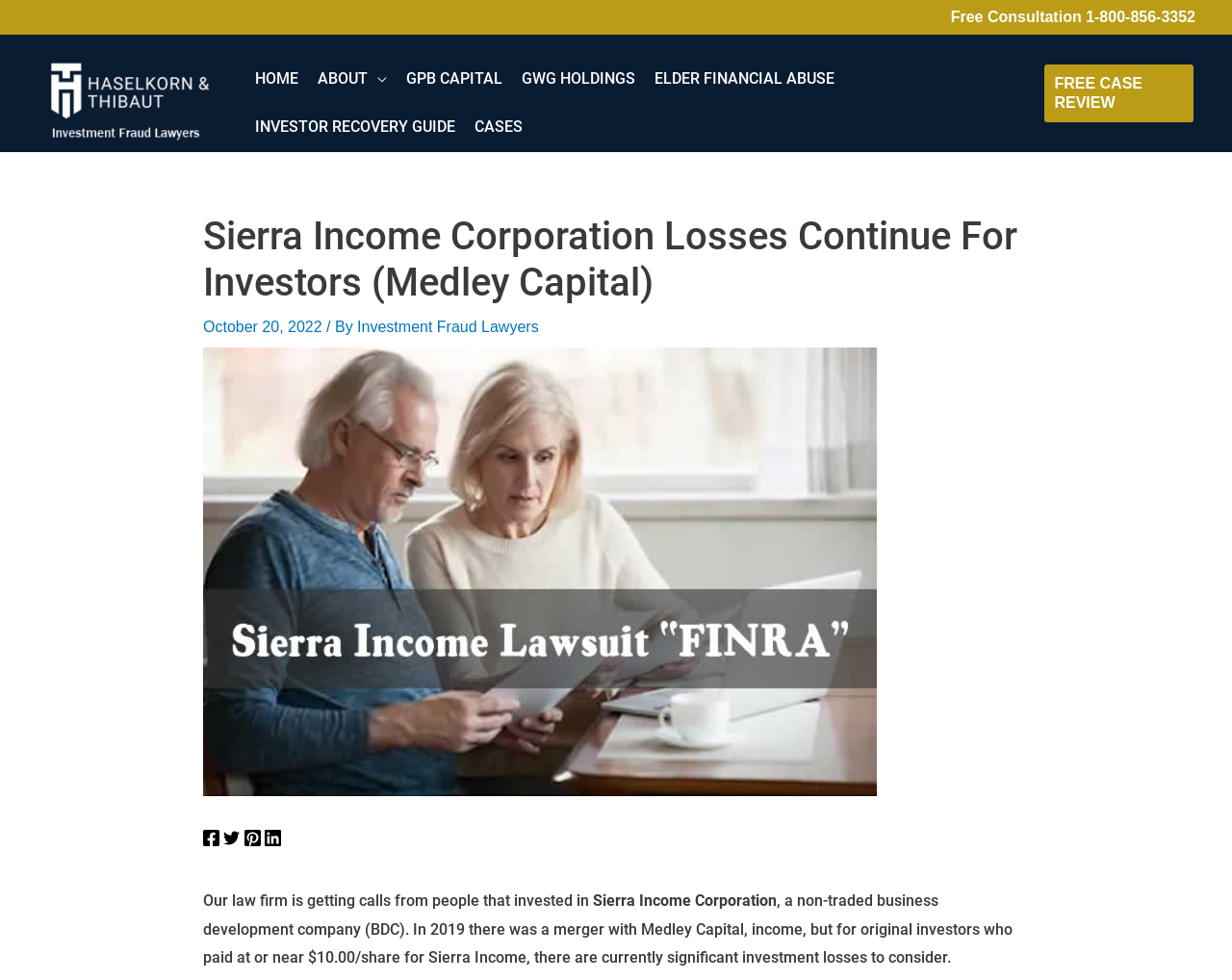Identify the bounding box coordinates for the region of the element that should be clicked to carry out the instruction: "Click on 'FREE CASE REVIEW'". The bounding box coordinates should be four float numbers between 0 and 1, i.e., [left, top, right, bottom].

[0.844, 0.066, 0.973, 0.125]